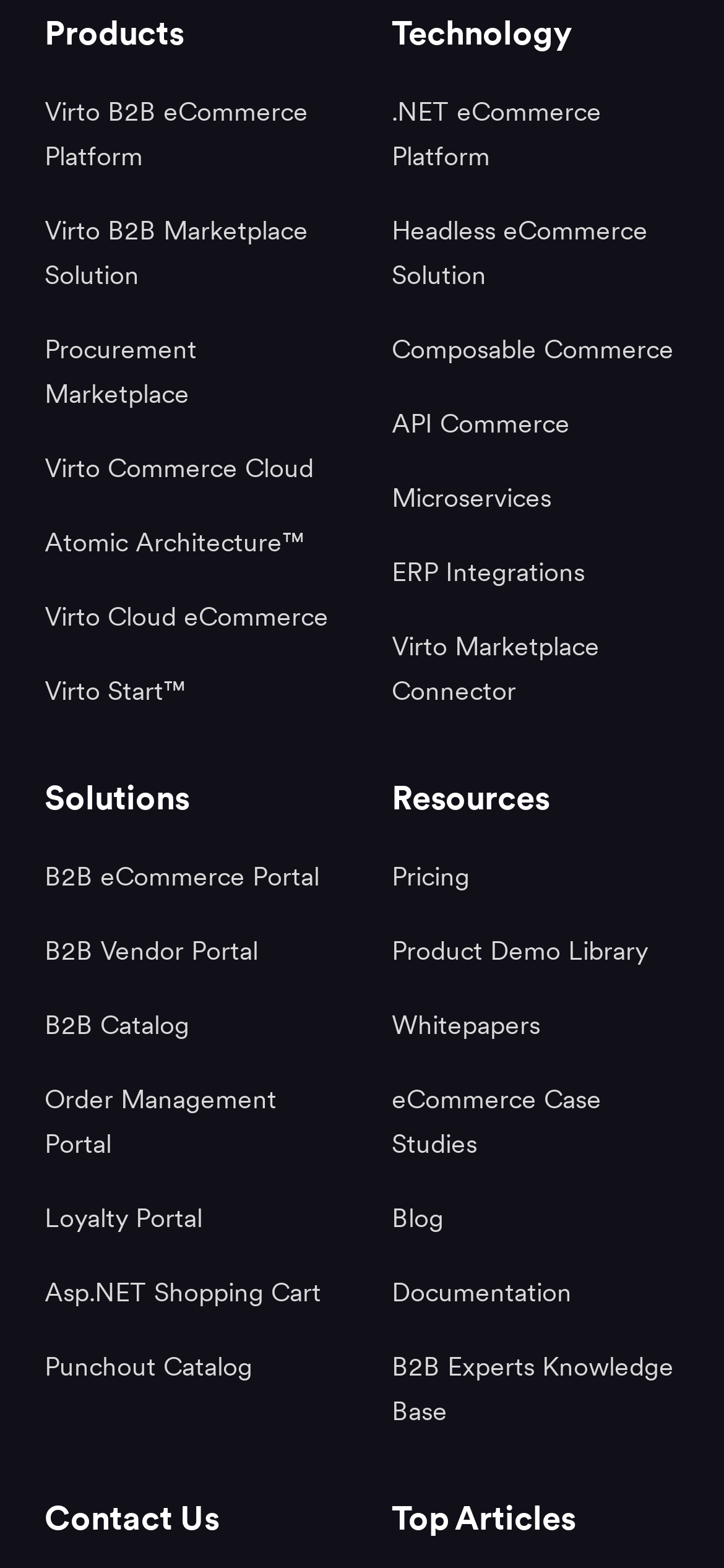What is the purpose of the 'Contact Us' section?
Answer the question with as much detail as you can, using the image as a reference.

I found a StaticText element with the text 'Contact Us' which is located at the bottom left of the page. Based on its position and text, I infer that this section is intended for users to get in touch with the company.